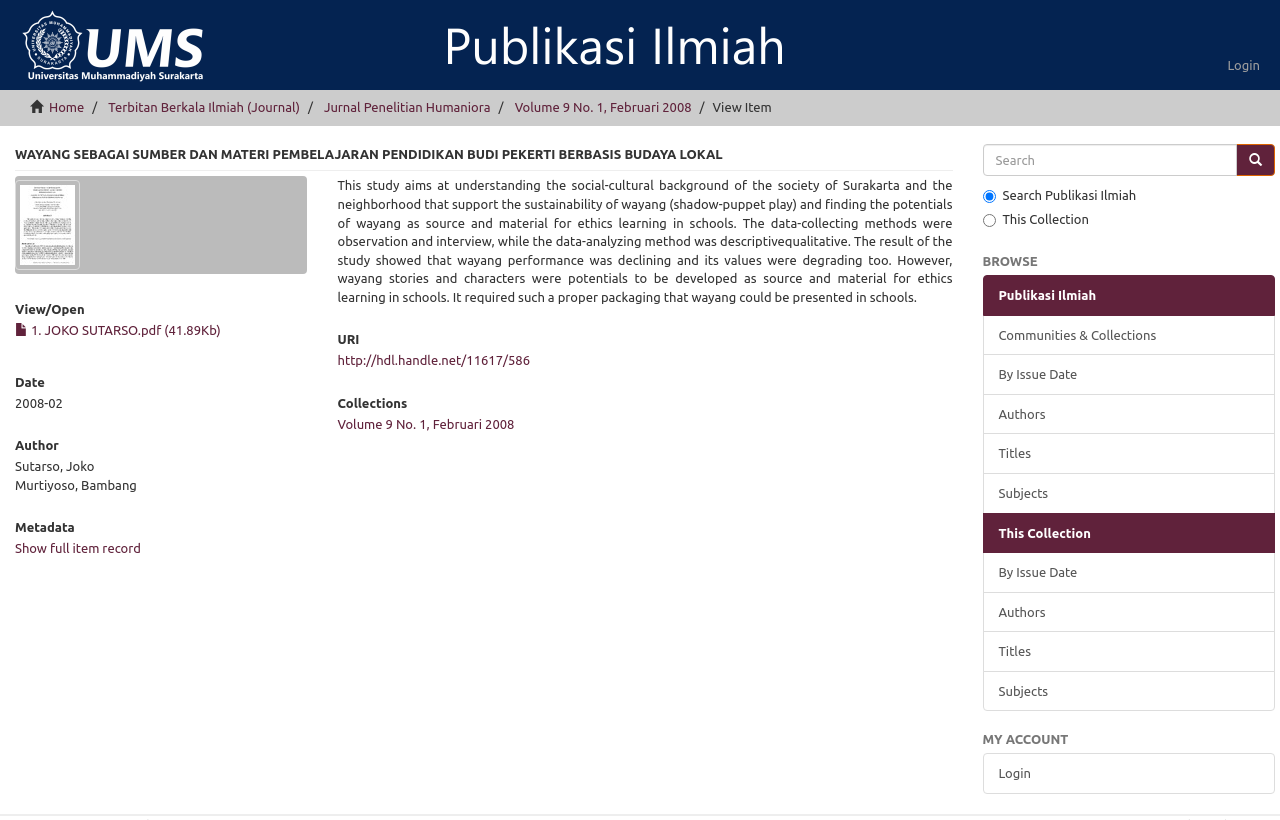Given the element description: "name="query" placeholder="Search"", predict the bounding box coordinates of the UI element it refers to, using four float numbers between 0 and 1, i.e., [left, top, right, bottom].

[0.768, 0.175, 0.966, 0.214]